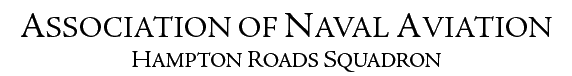Examine the screenshot and answer the question in as much detail as possible: What is the purpose of the subtitle?

The purpose of the subtitle is to focus on the purpose and identity of the association, as it provides additional information about the organization and its goals, which is distinct from the main title.